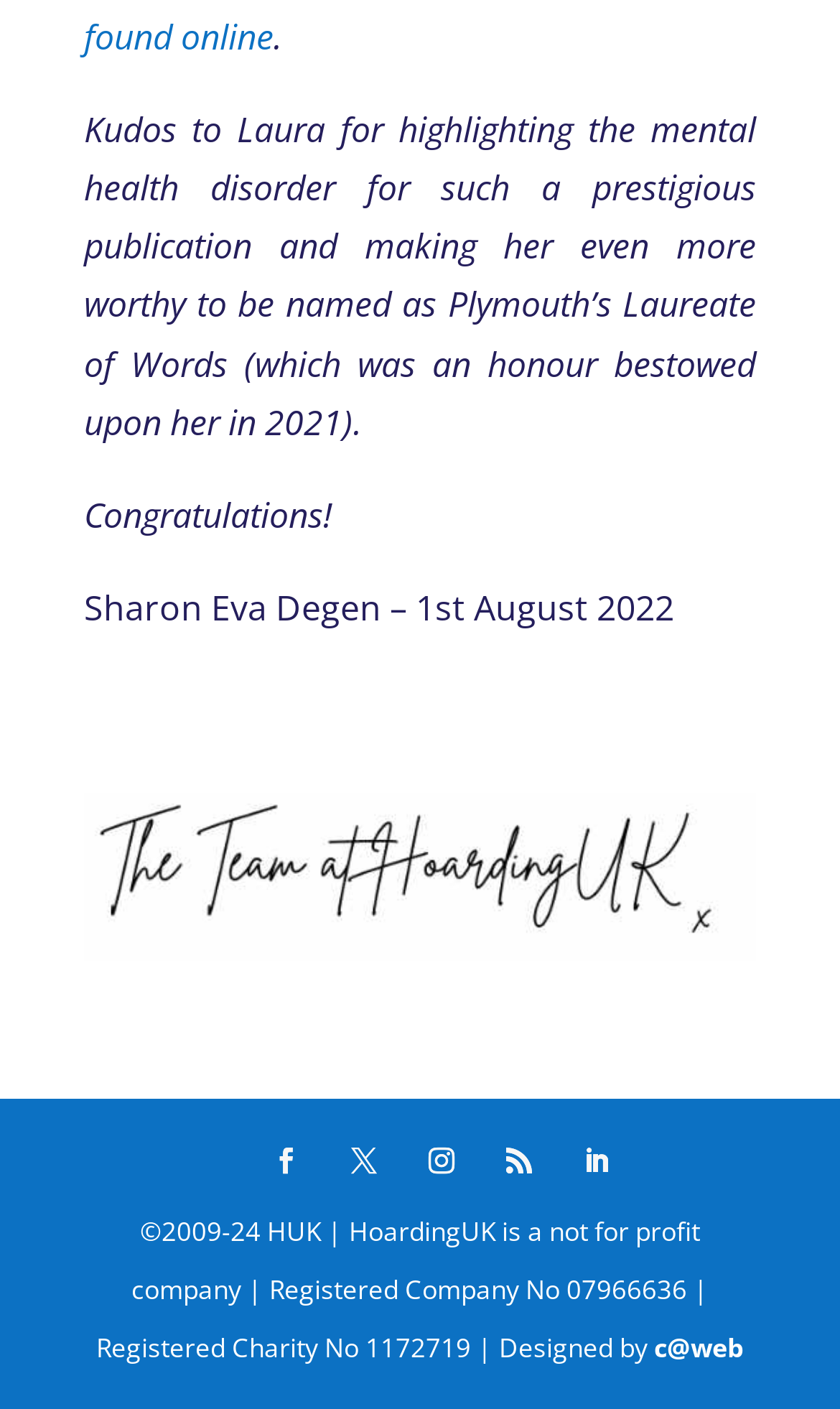Who is the author of the latest article?
Based on the screenshot, provide your answer in one word or phrase.

Sharon Eva Degen